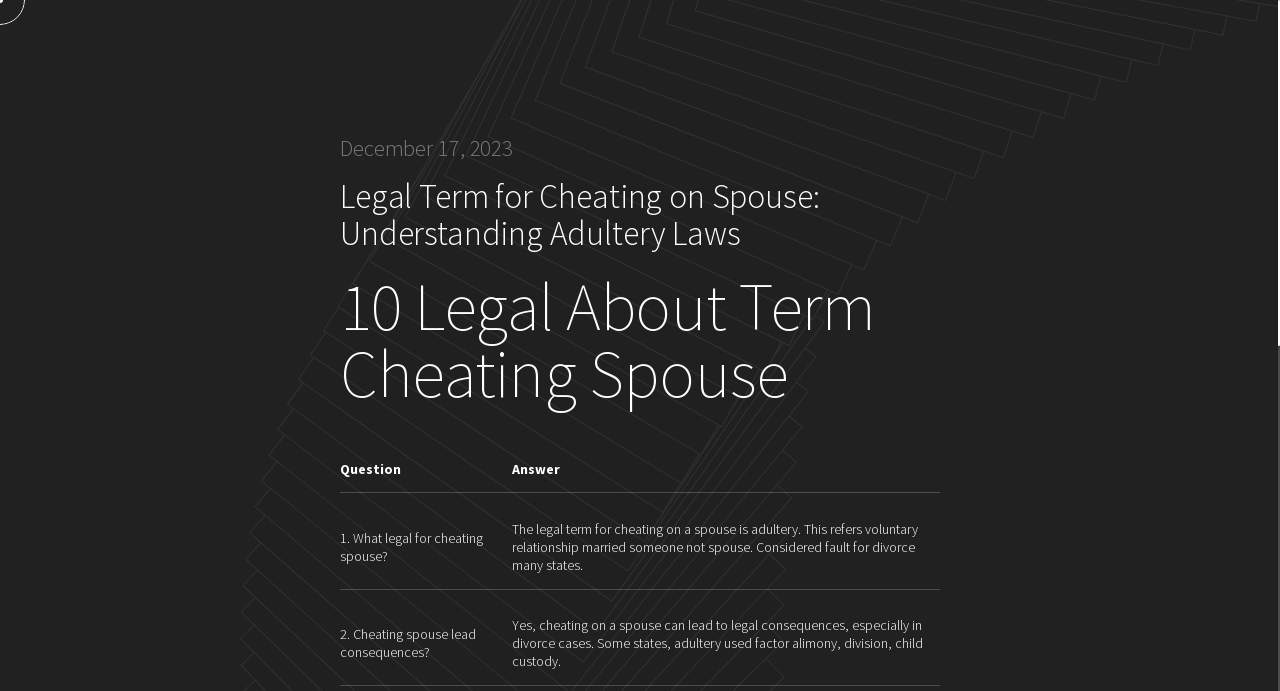When was this webpage last updated?
Answer the question in a detailed and comprehensive manner.

The answer can be found in the StaticText element with the text 'December 17, 2023', which indicates the last update date of the webpage.